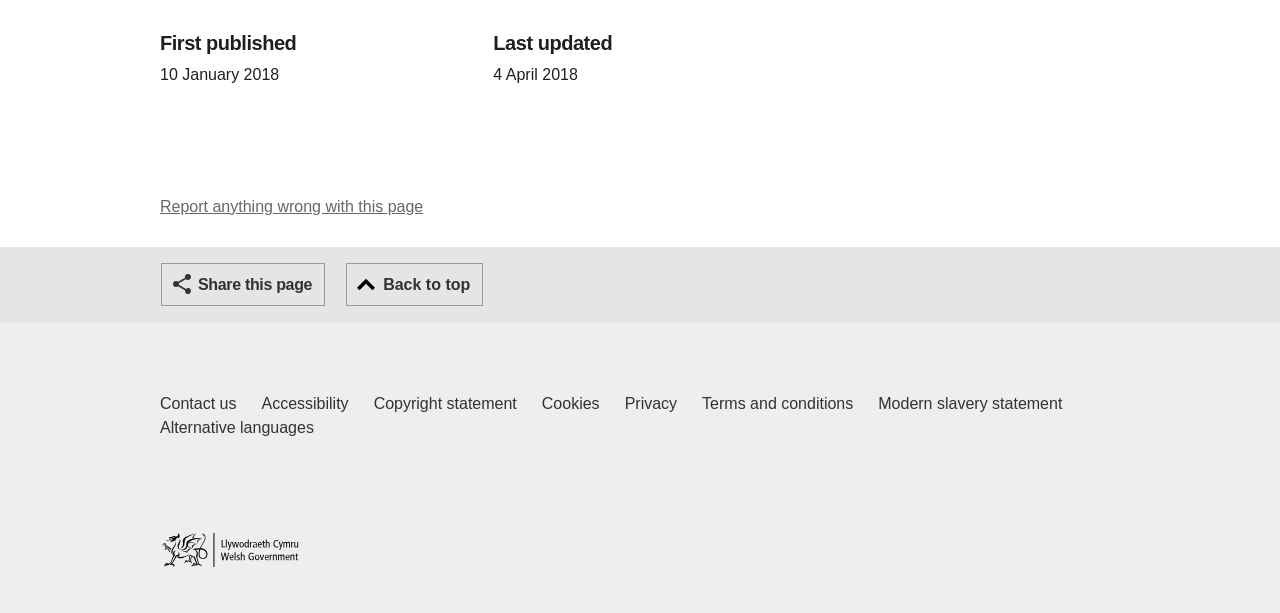Given the webpage screenshot and the description, determine the bounding box coordinates (top-left x, top-left y, bottom-right x, bottom-right y) that define the location of the UI element matching this description: Accessibility

[0.204, 0.64, 0.272, 0.679]